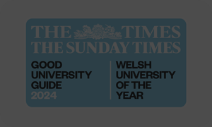Please answer the following question using a single word or phrase: 
What is the year of the recognition?

2024